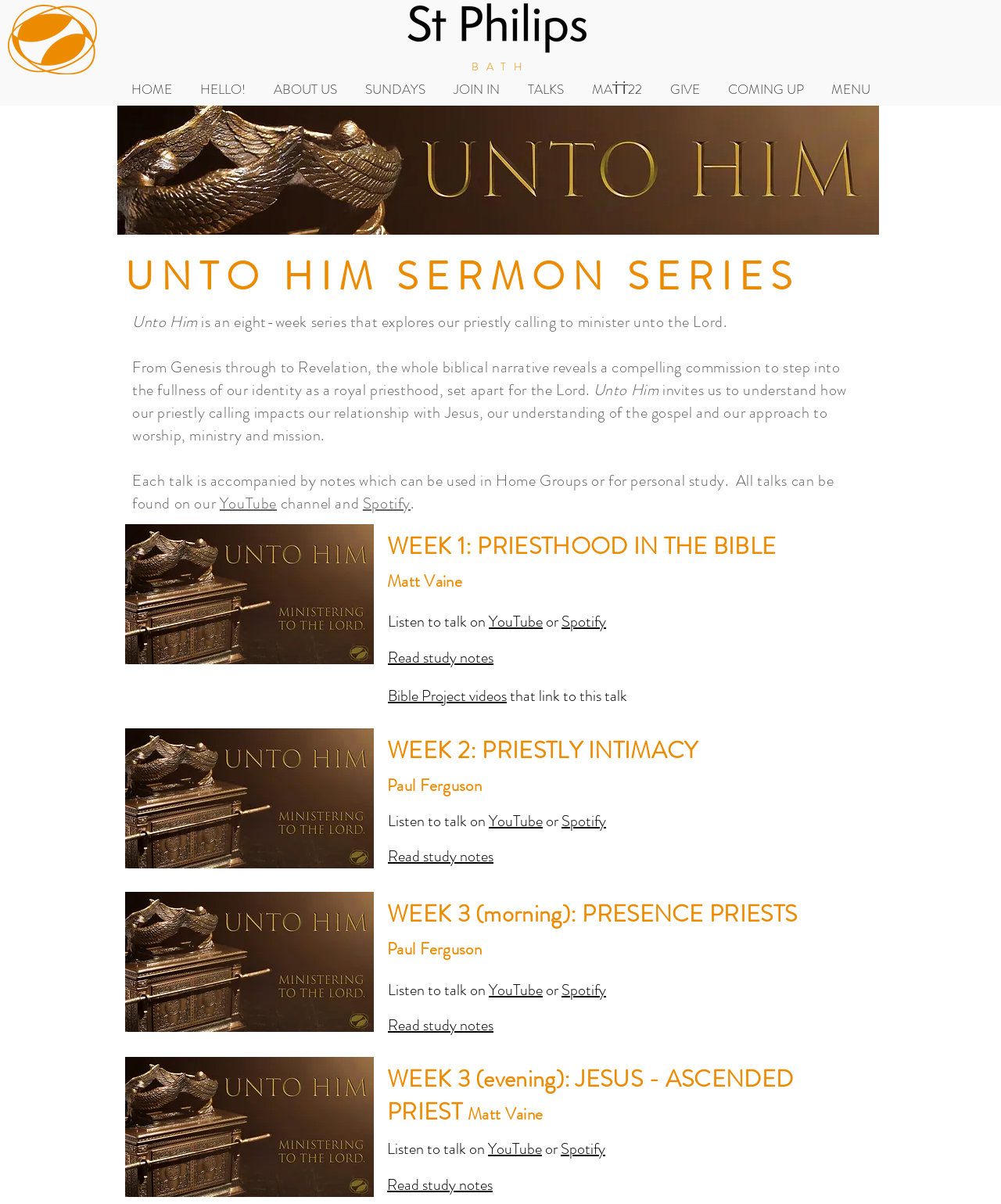Identify the bounding box coordinates of the area you need to click to perform the following instruction: "Read study notes for WEEK 2".

[0.388, 0.703, 0.493, 0.719]